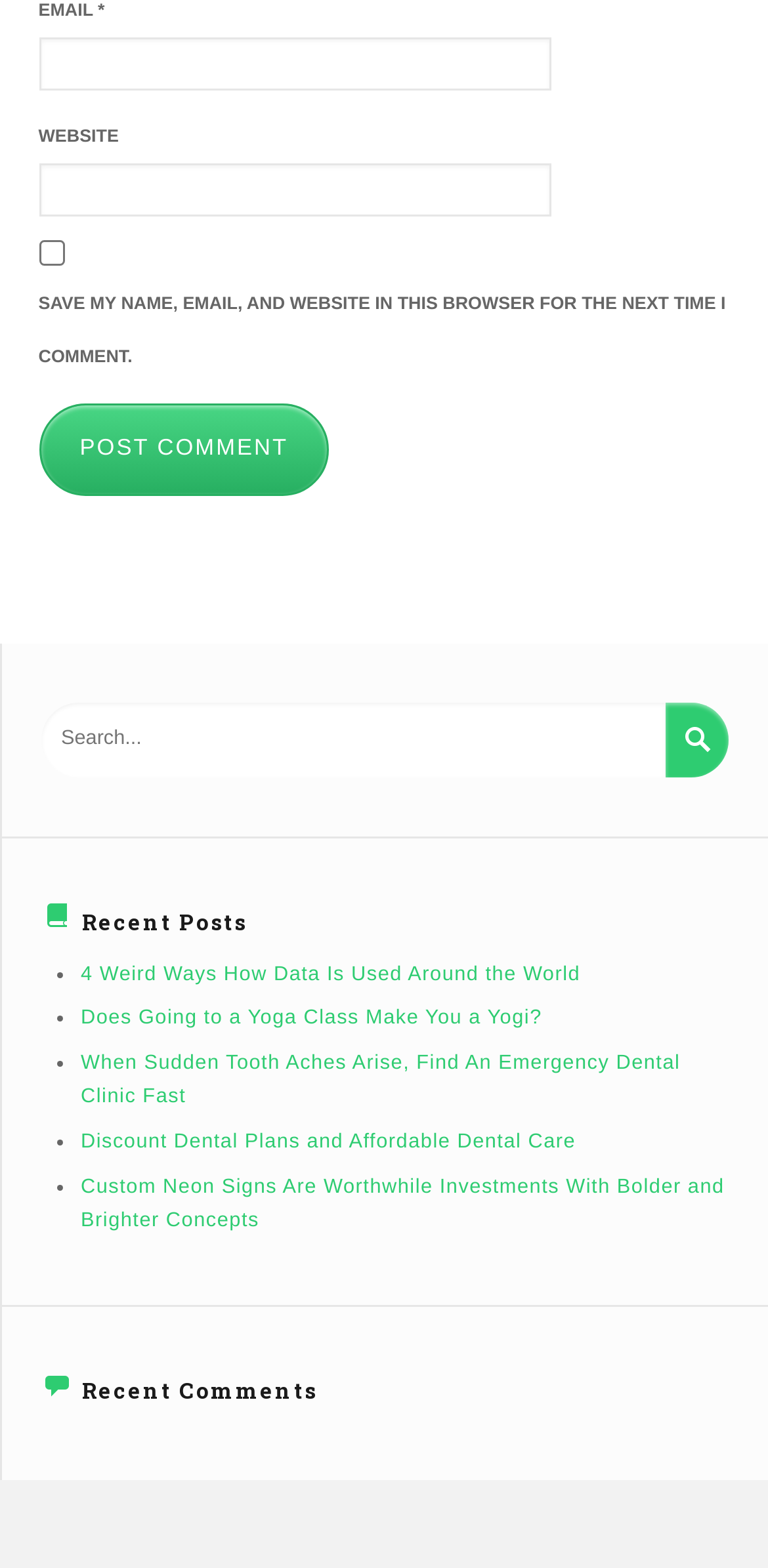Provide the bounding box coordinates of the HTML element this sentence describes: "name="submit" value="Post Comment"". The bounding box coordinates consist of four float numbers between 0 and 1, i.e., [left, top, right, bottom].

[0.05, 0.257, 0.429, 0.316]